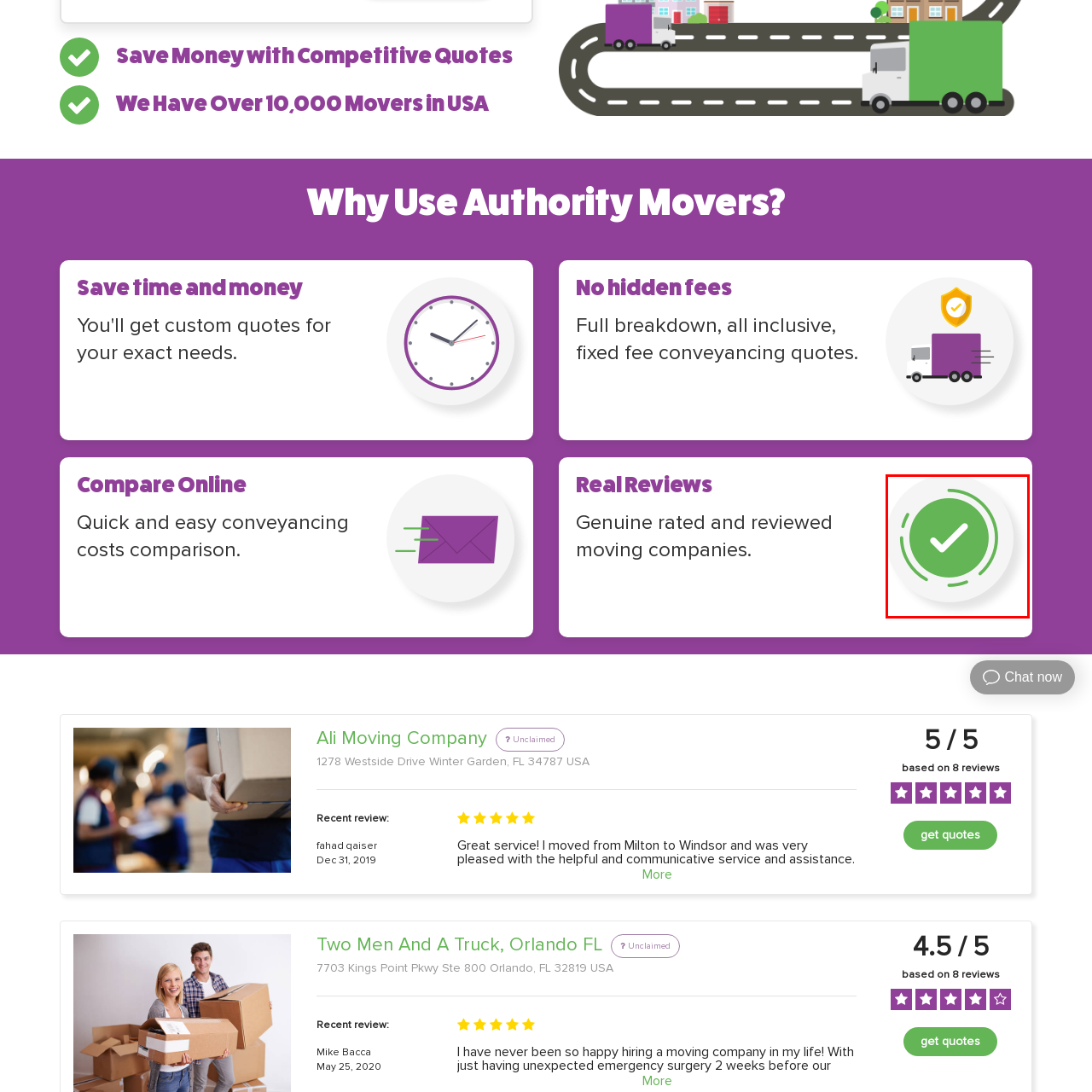What is the color of the background?
Analyze the content within the red bounding box and offer a detailed answer to the question.

The whole design is enclosed in a soft, rounded white background, which suggests that the color of the background is white.